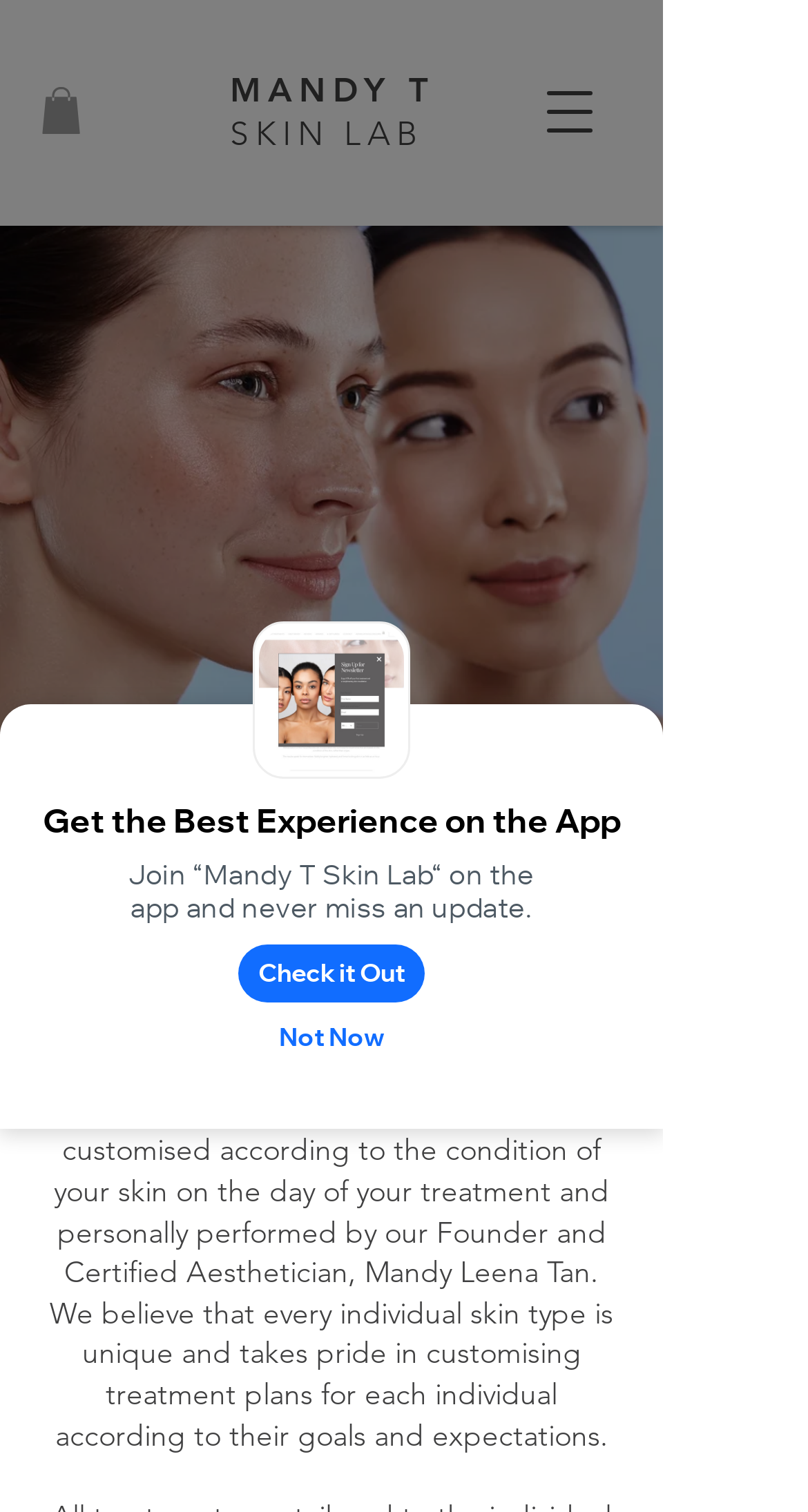Determine the bounding box coordinates for the HTML element described here: "ㅤㅤCheck it Outㅤㅤ".

[0.295, 0.625, 0.525, 0.663]